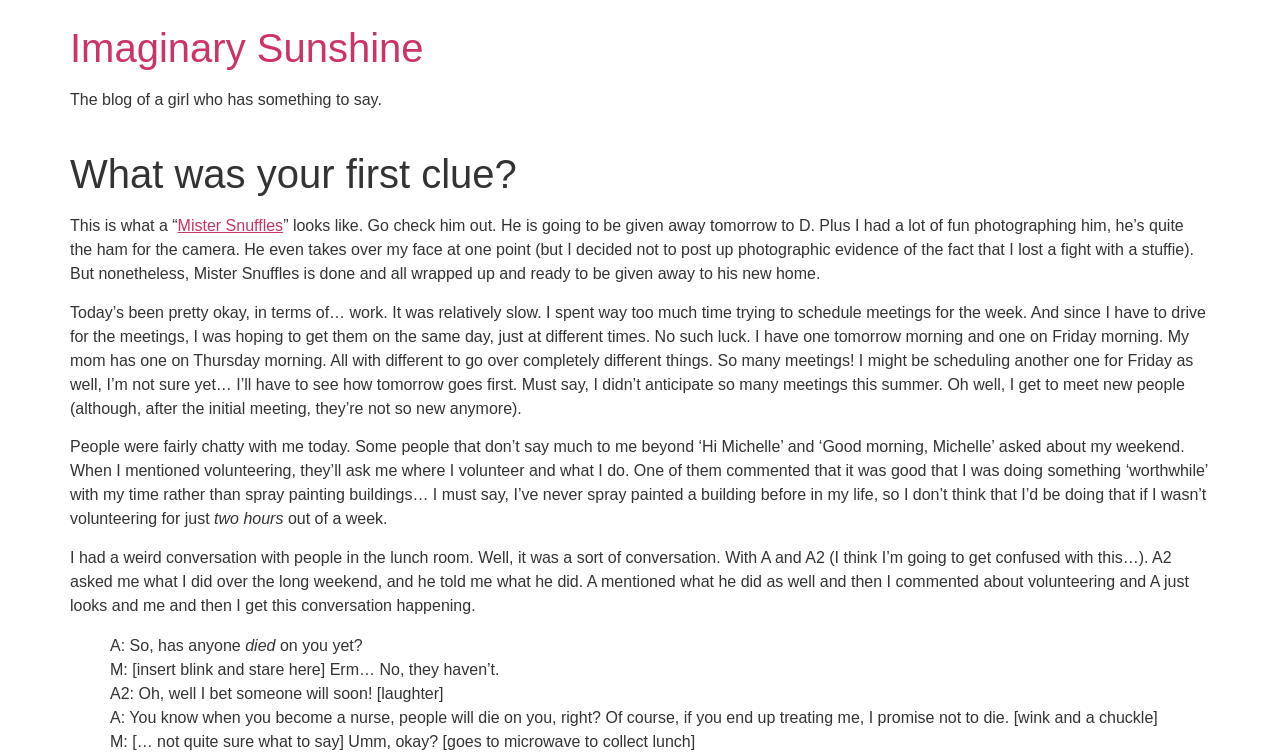Determine the bounding box coordinates in the format (top-left x, top-left y, bottom-right x, bottom-right y). Ensure all values are floating point numbers between 0 and 1. Identify the bounding box of the UI element described by: Mister Snuffles

[0.139, 0.288, 0.221, 0.31]